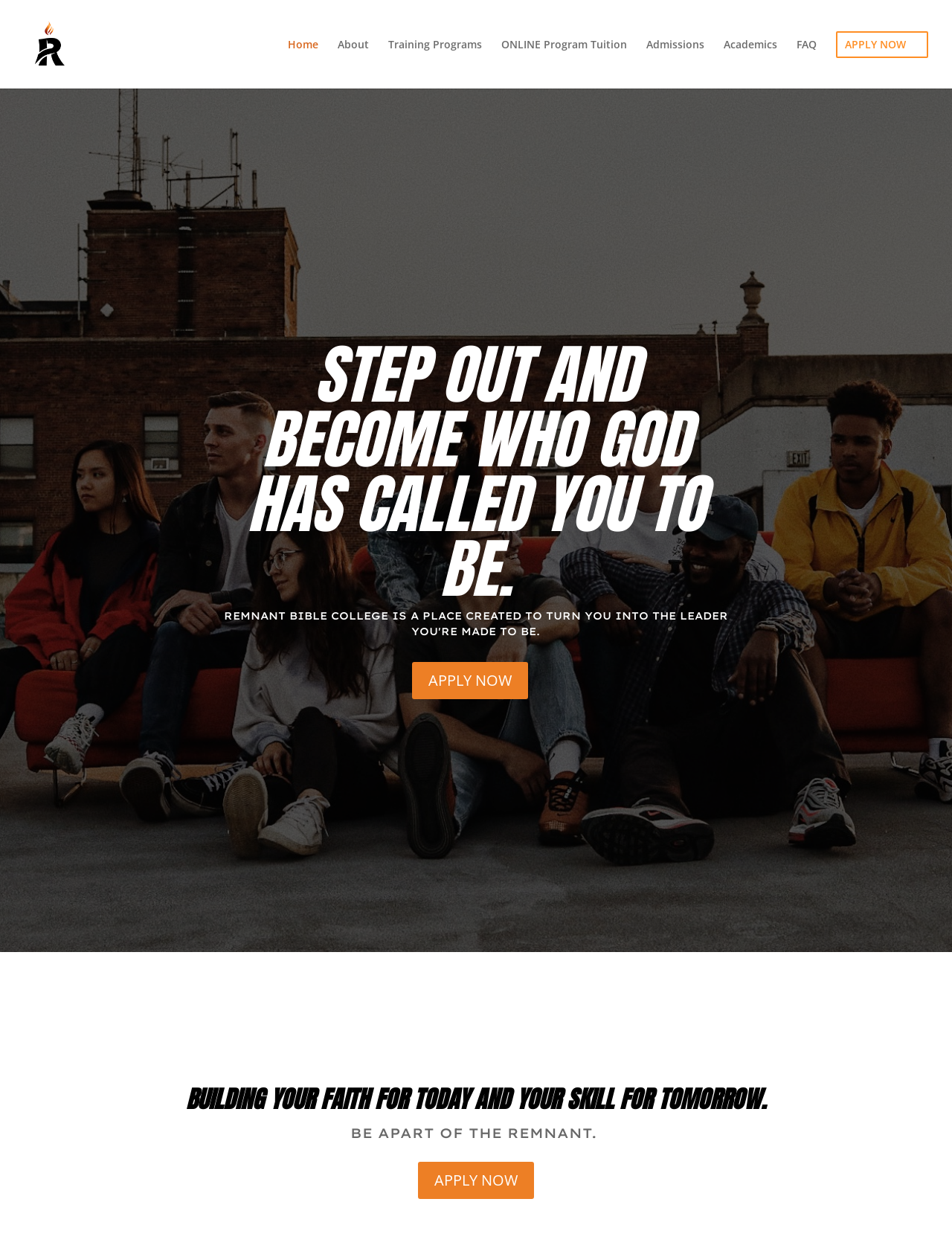What is the theme of the webpage?
Based on the screenshot, answer the question with a single word or phrase.

Christian education